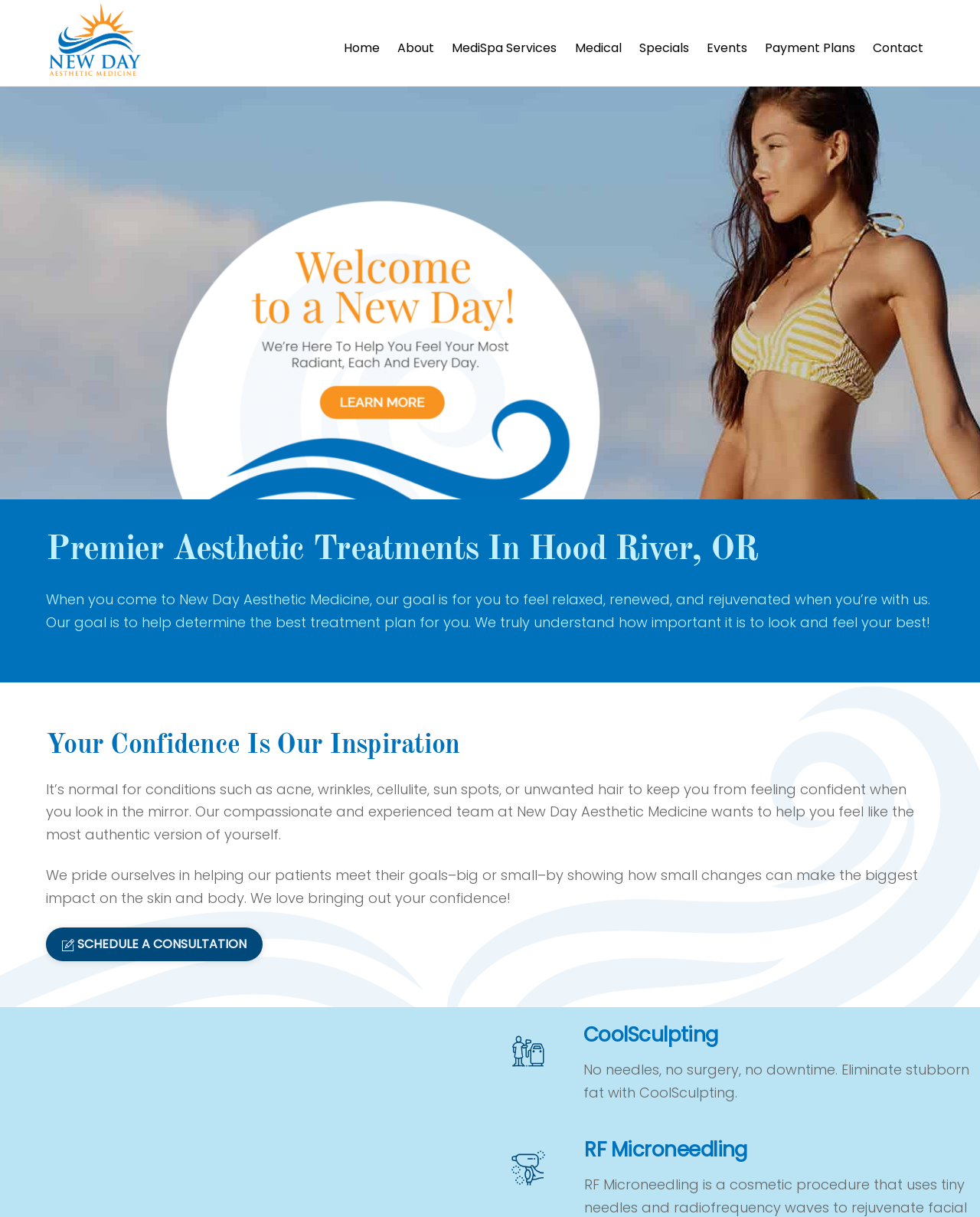Could you specify the bounding box coordinates for the clickable section to complete the following instruction: "Schedule a consultation"?

[0.047, 0.762, 0.268, 0.79]